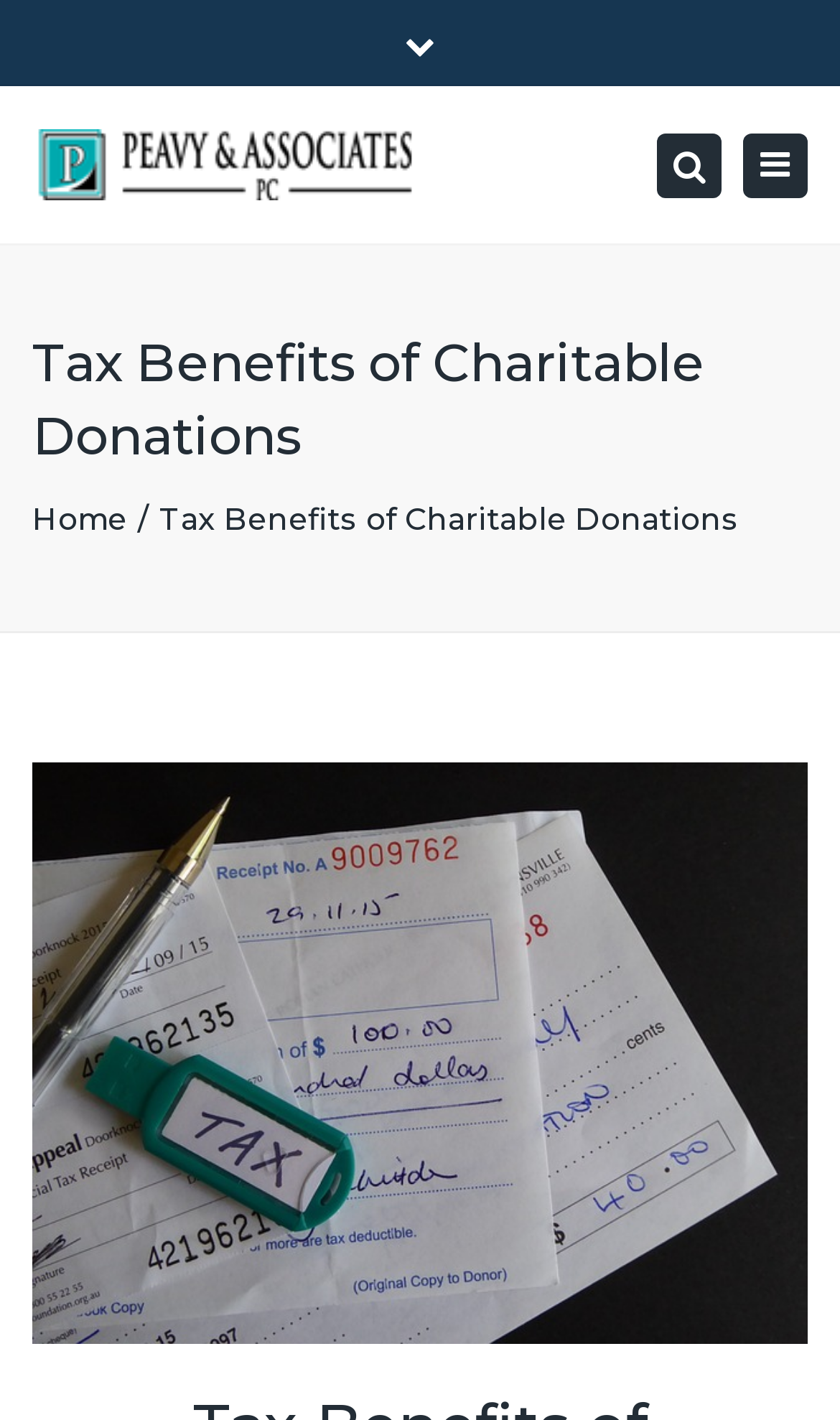Answer this question using a single word or a brief phrase:
What is the phone number of Peavy and Associates, PC?

(843) 347-0849